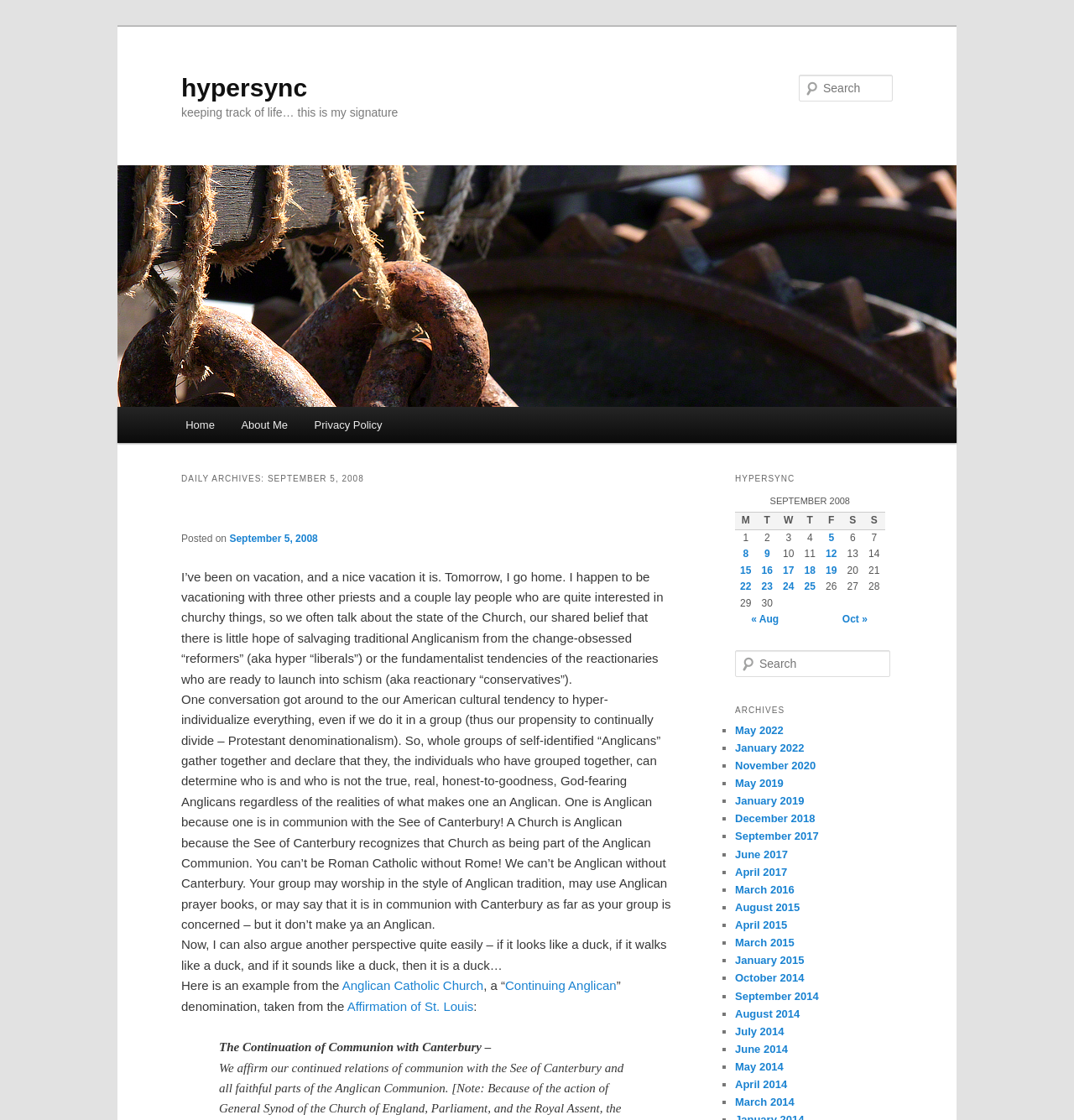Locate the bounding box of the UI element described in the following text: "parent_node: Search name="s" placeholder="Search"".

[0.684, 0.581, 0.829, 0.605]